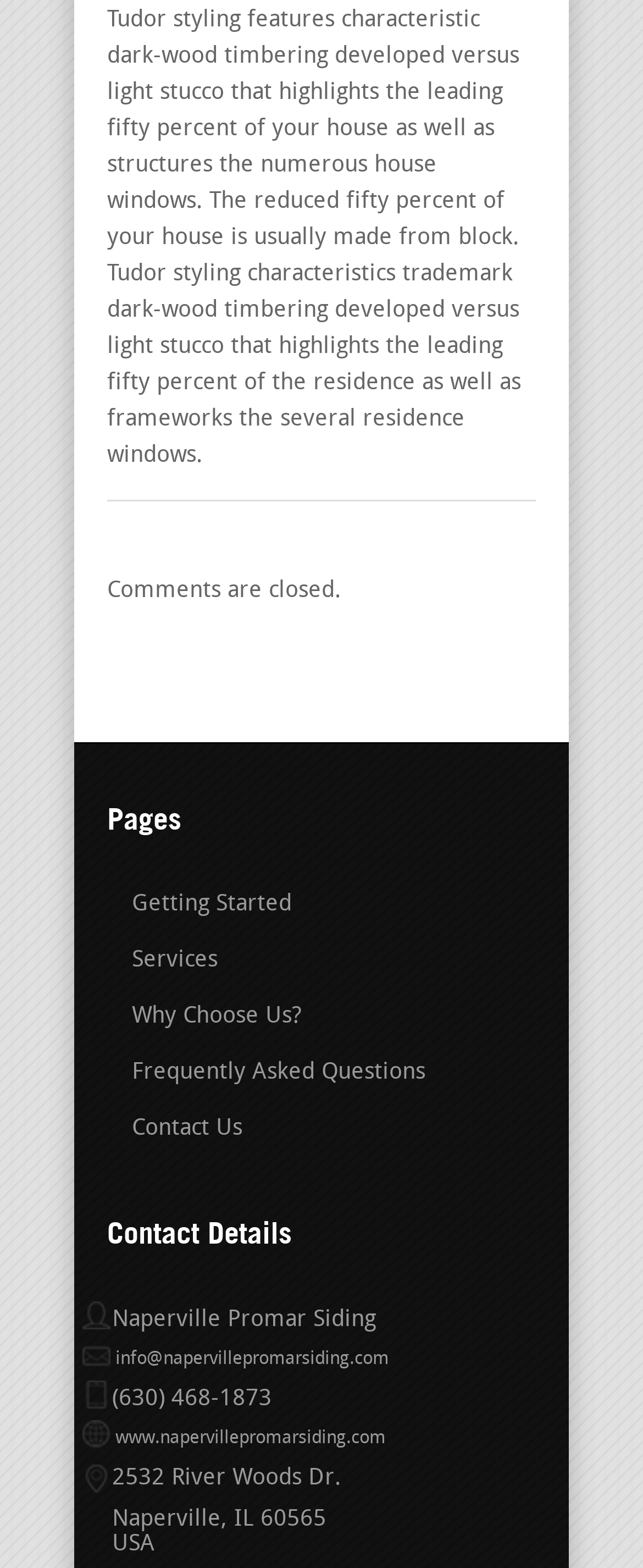How many links are there in the page?
Give a detailed response to the question by analyzing the screenshot.

There are 6 links in the page, which are 'Getting Started', 'Services', 'Why Choose Us?', 'Frequently Asked Questions', 'Contact Us', and the website URL.